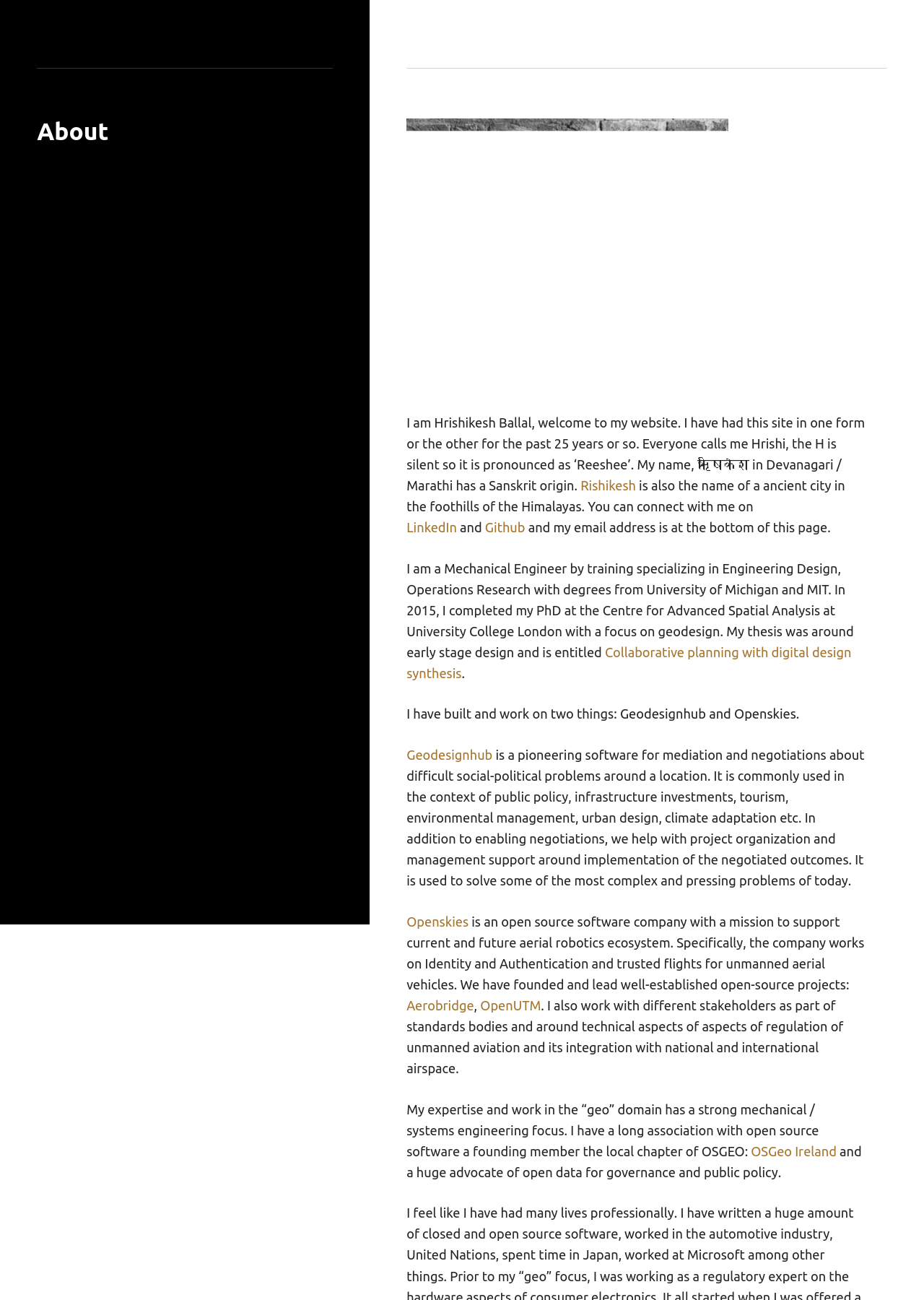Identify the bounding box coordinates of the clickable region required to complete the instruction: "Visit Rishikesh". The coordinates should be given as four float numbers within the range of 0 and 1, i.e., [left, top, right, bottom].

[0.628, 0.368, 0.688, 0.379]